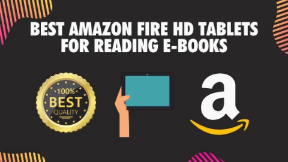Please answer the following question using a single word or phrase: 
What is the hand holding in the graphic illustration?

A tablet